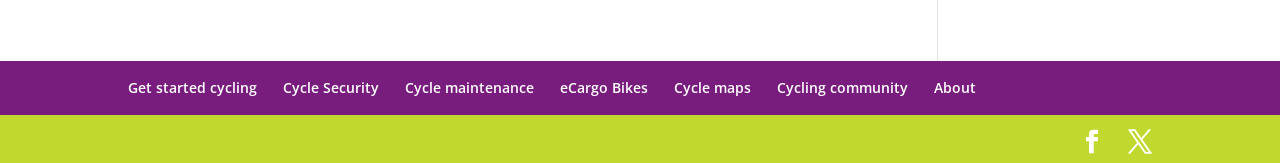Locate the bounding box coordinates of the element that needs to be clicked to carry out the instruction: "Explore eCargo Bikes". The coordinates should be given as four float numbers ranging from 0 to 1, i.e., [left, top, right, bottom].

[0.438, 0.477, 0.506, 0.593]